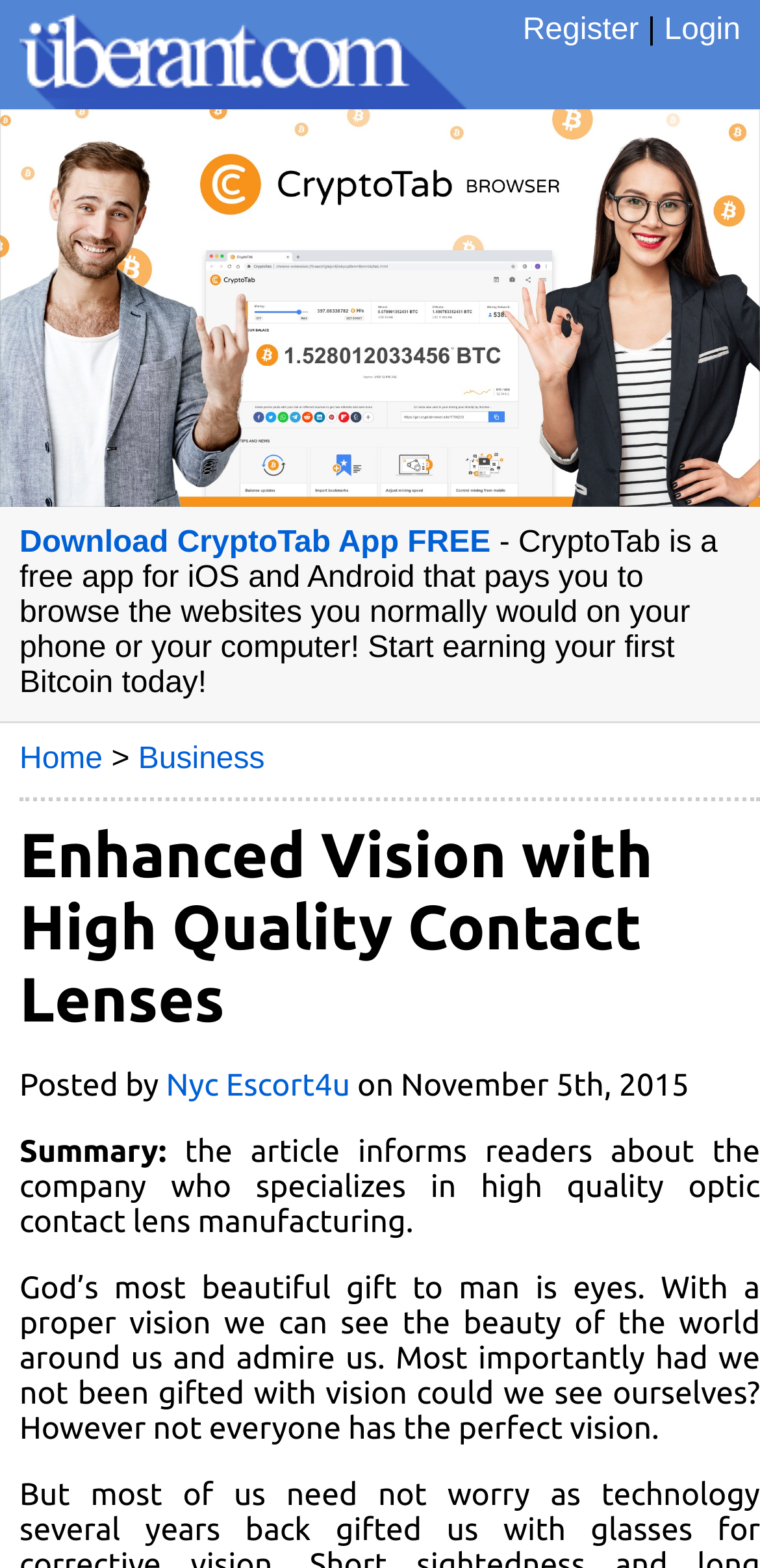Please locate the bounding box coordinates of the region I need to click to follow this instruction: "Read more about the article".

[0.026, 0.811, 1.0, 0.923]